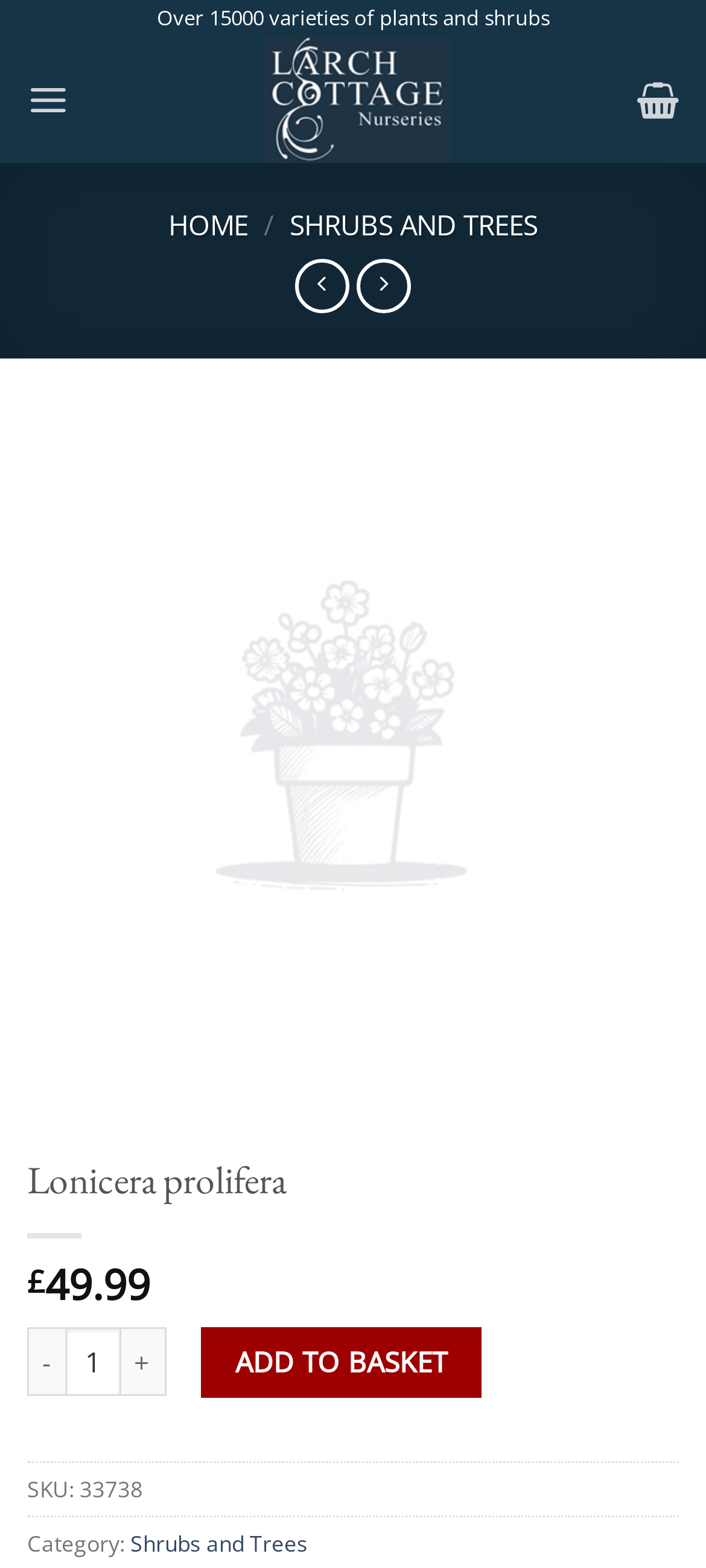Please respond to the question using a single word or phrase:
What is the minimum quantity of Lonicera prolifera that can be ordered?

1